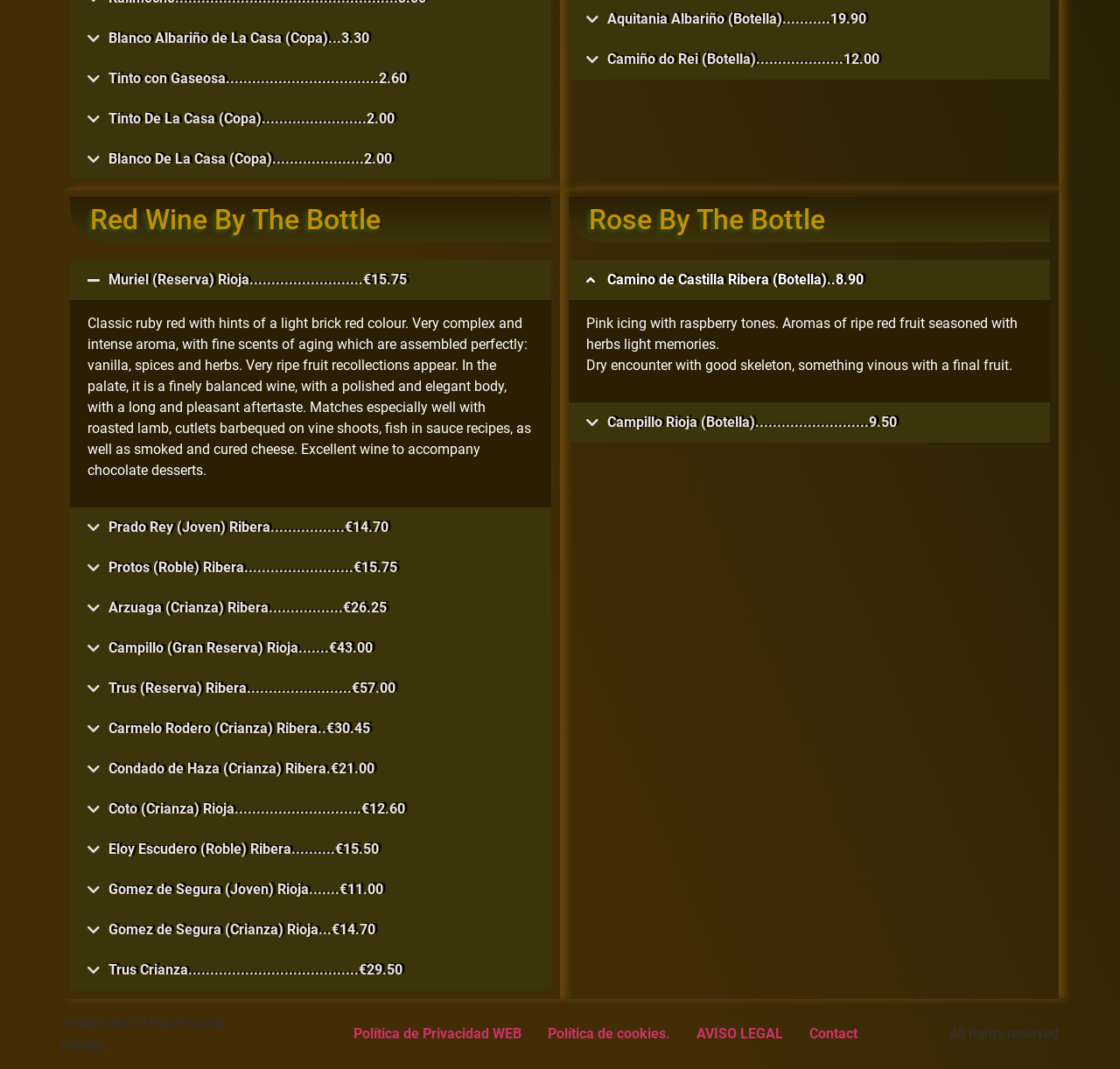Determine the bounding box coordinates for the HTML element described here: "Campillo Rioja (Botella)..........................9.50".

[0.508, 0.376, 0.938, 0.414]